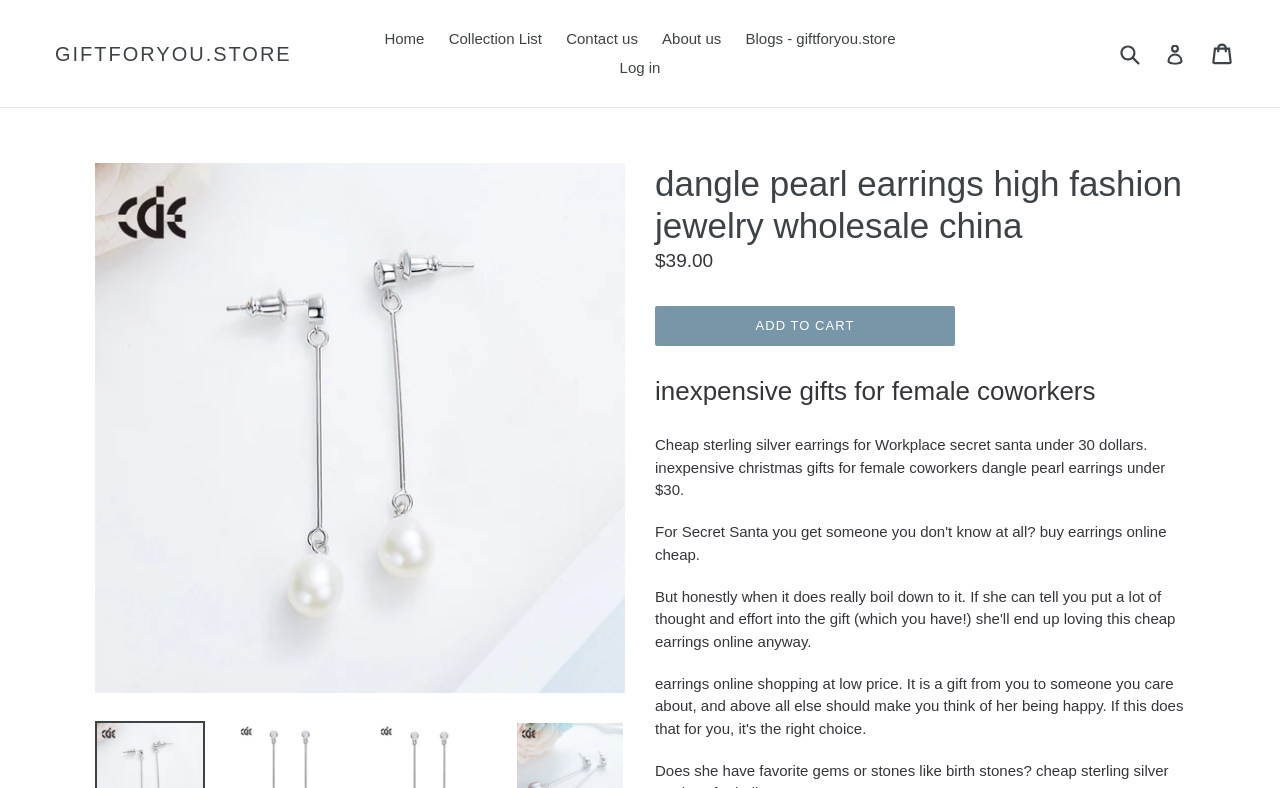Refer to the screenshot and give an in-depth answer to this question: What type of product is being sold?

I inferred the answer by analyzing the product image and the surrounding text. The image is labeled as 'cheap pearl earrings', and the heading above the image mentions 'dangle pearl earrings high fashion jewelry wholesale china'. This suggests that the product being sold is a type of jewelry, specifically dangle pearl earrings.